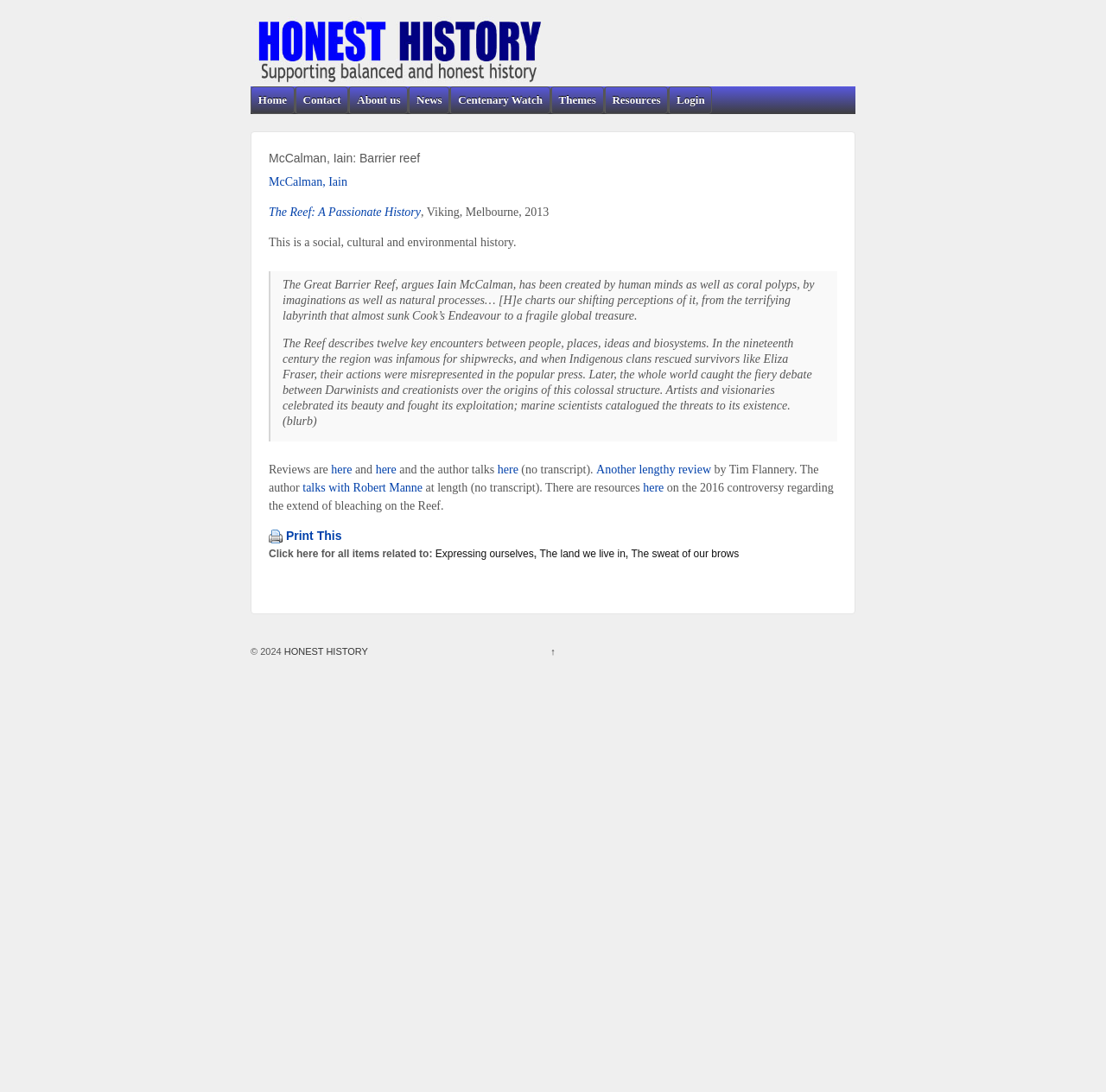Select the bounding box coordinates of the element I need to click to carry out the following instruction: "View reviews".

[0.243, 0.424, 0.299, 0.436]